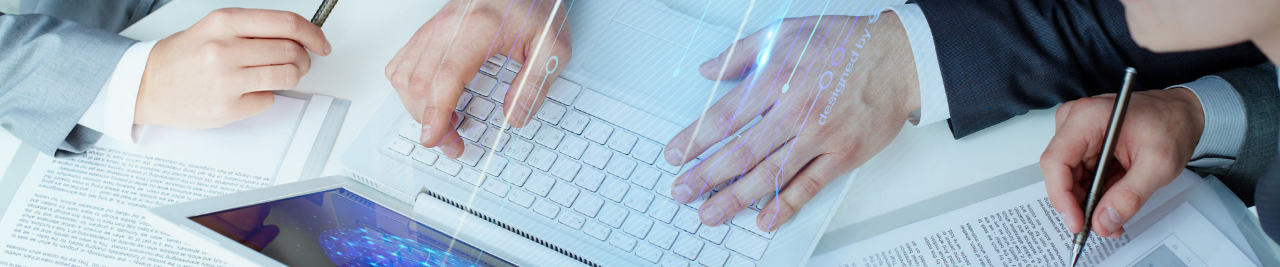Provide an extensive narrative of what is shown in the image.

In a modern office setting, two individuals are engaged in a collaborative work session. The image captures several hands interacting with digital devices, indicative of a high-tech work environment. One person's hand is poised over a white laptop keyboard, while another is seen holding a pen, ready to document or annotate printed materials. On the table, there's a tablet displaying vibrant digital content, alongside various papers suggesting ongoing projects or reports. In the backdrop, a sleek, futuristic digital overlay hints at advanced technology, enhancing the atmosphere of innovation and productivity. This scene symbolizes the integration of traditional tools with digital advancements, reflecting contemporary business practices.